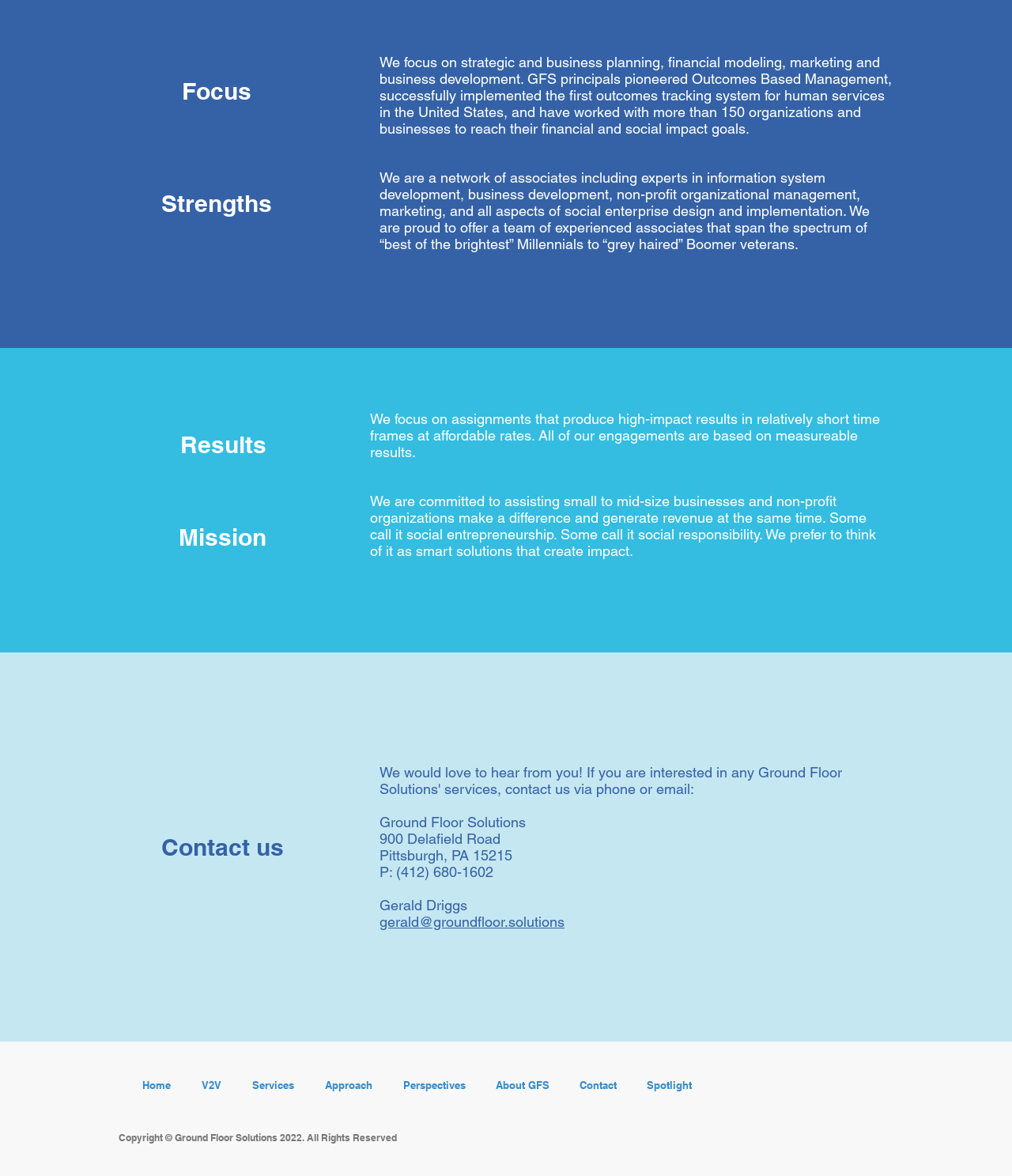Determine the bounding box coordinates in the format (top-left x, top-left y, bottom-right x, bottom-right y). Ensure all values are floating point numbers between 0 and 1. Identify the bounding box of the UI element described by: Search

None